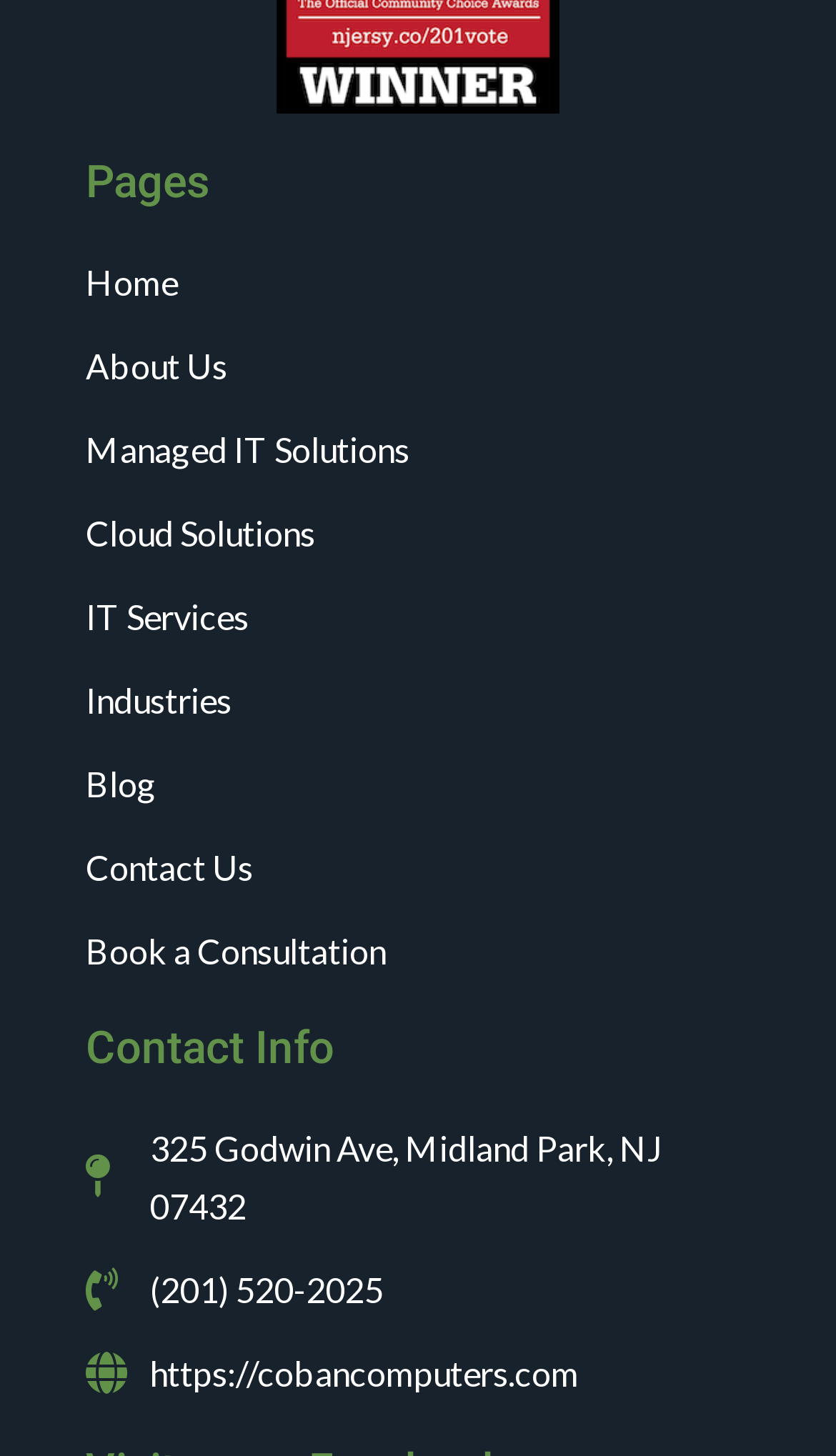What is the phone number to contact the company?
Based on the screenshot, give a detailed explanation to answer the question.

I found the phone number by looking at the 'Contact Info' section, where it is listed as '(201) 520-2025'.